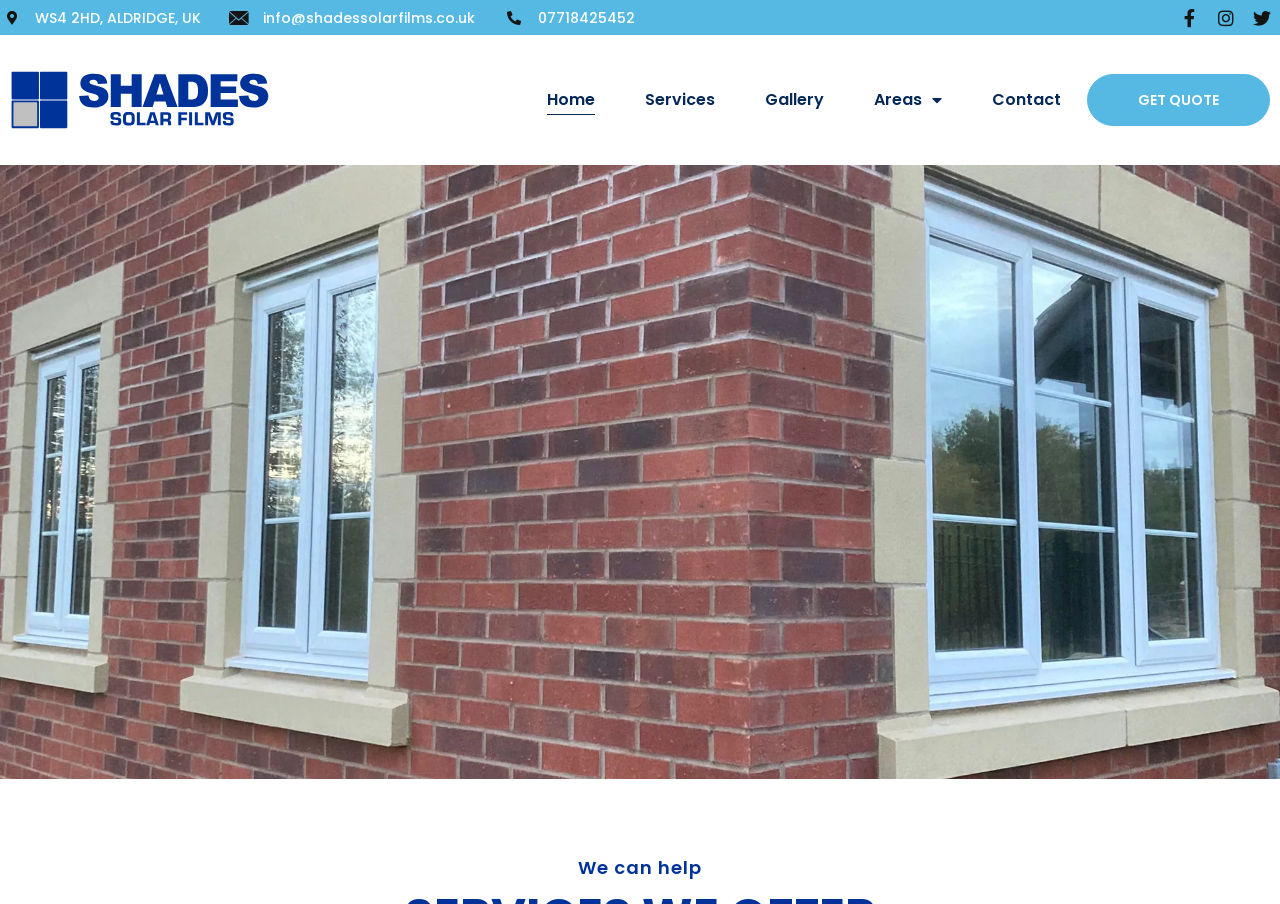Provide an in-depth description of the elements and layout of the webpage.

The webpage appears to be a business website for Shades Solar Films Walsall, a company offering Conservatory Roofs and House Window Tinting Film services in various locations in the West Midlands, UK. 

At the top left of the page, there are three links providing the company's address, email, and phone number. To the right of these links, there are three social media icons for Facebook, Instagram, and Twitter. 

Below these elements, there is a navigation menu with five links: Home, Services, Gallery, Areas, and Contact. These links are positioned horizontally, with the Home link on the left and the Contact link on the right. 

On the right side of the navigation menu, there is a prominent "GET QUOTE" button. 

At the bottom of the page, there is a heading that reads "We can help".